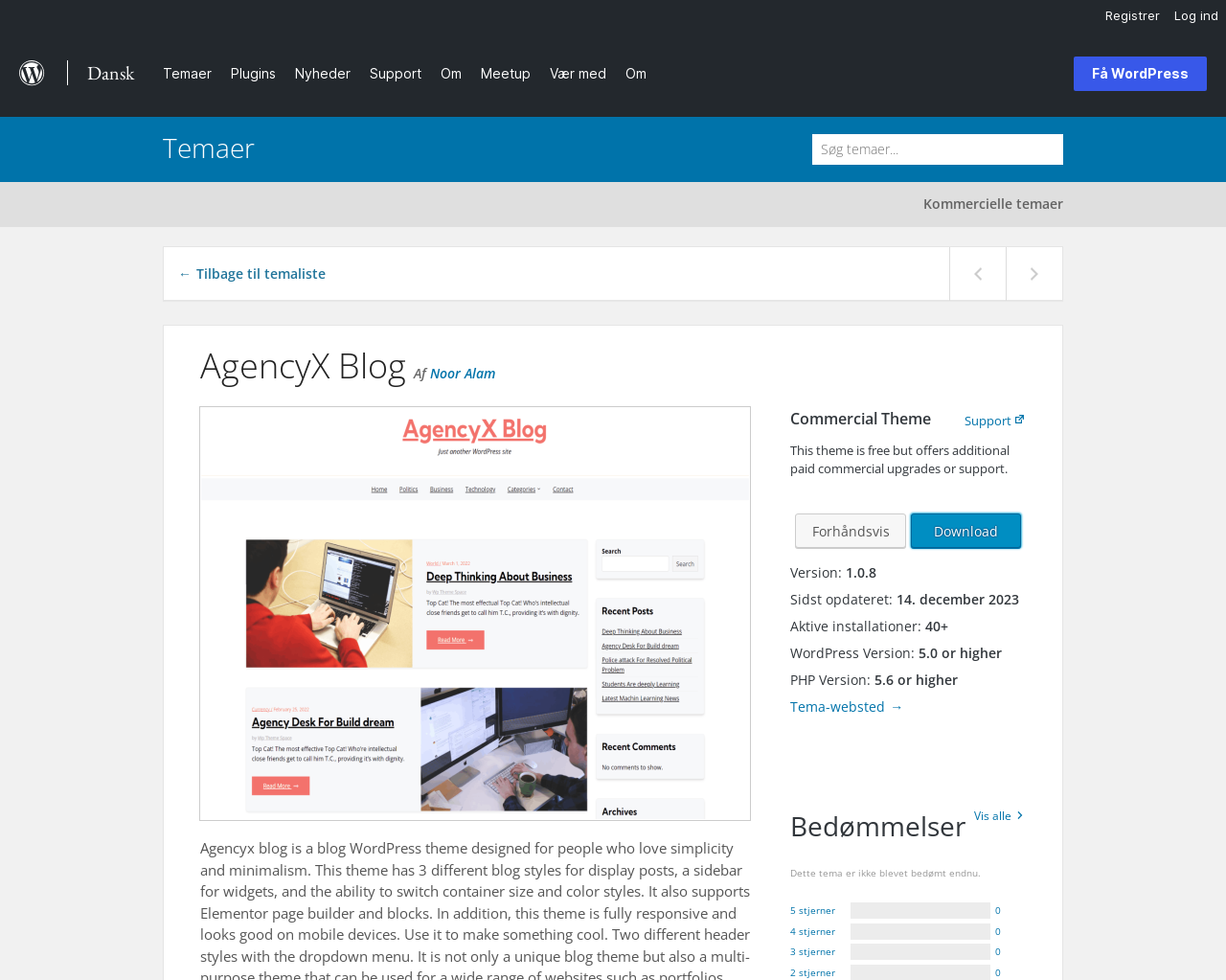Can you find the bounding box coordinates for the UI element given this description: "Tilbage til temaliste"? Provide the coordinates as four float numbers between 0 and 1: [left, top, right, bottom].

[0.134, 0.252, 0.277, 0.306]